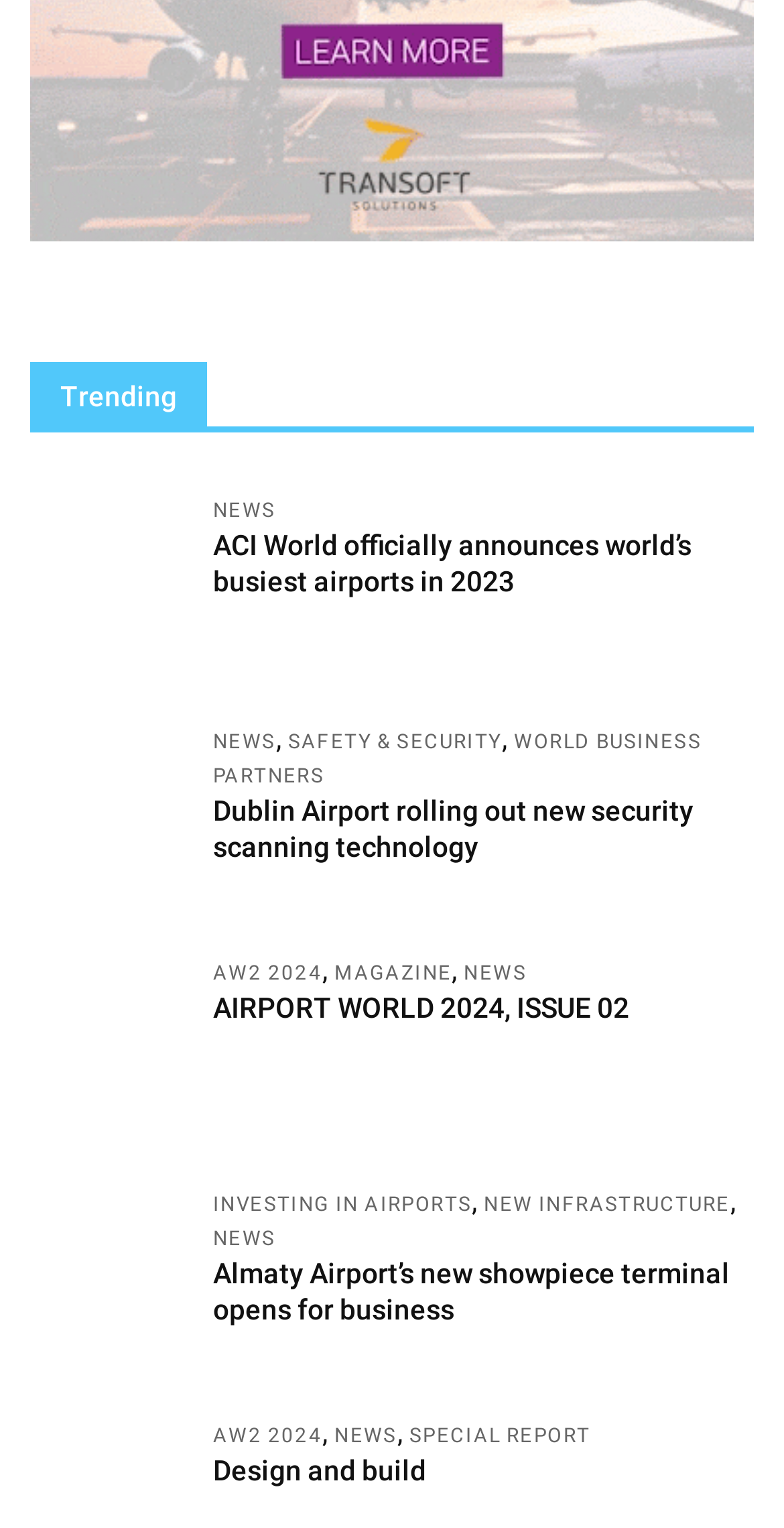Given the element description, predict the bounding box coordinates in the format (top-left x, top-left y, bottom-right x, bottom-right y). Make sure all values are between 0 and 1. Here is the element description: AIRPORT WORLD 2024, ISSUE 02

[0.272, 0.649, 0.803, 0.67]